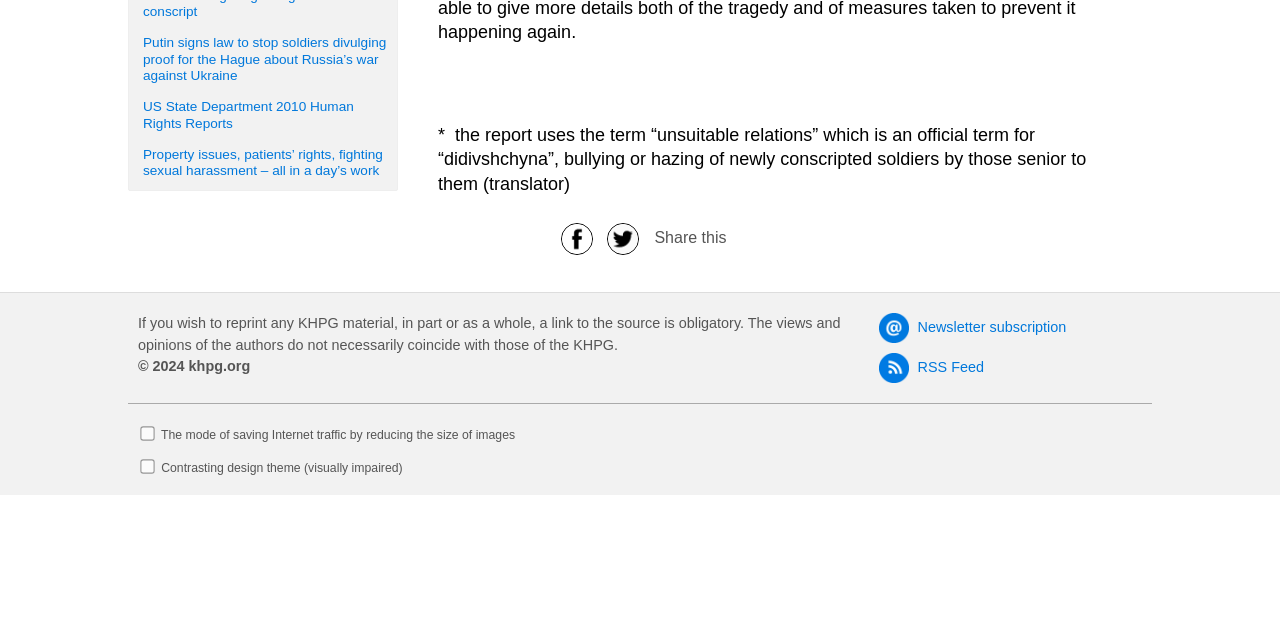Locate and provide the bounding box coordinates for the HTML element that matches this description: "RSS Feed".

[0.686, 0.551, 0.884, 0.598]